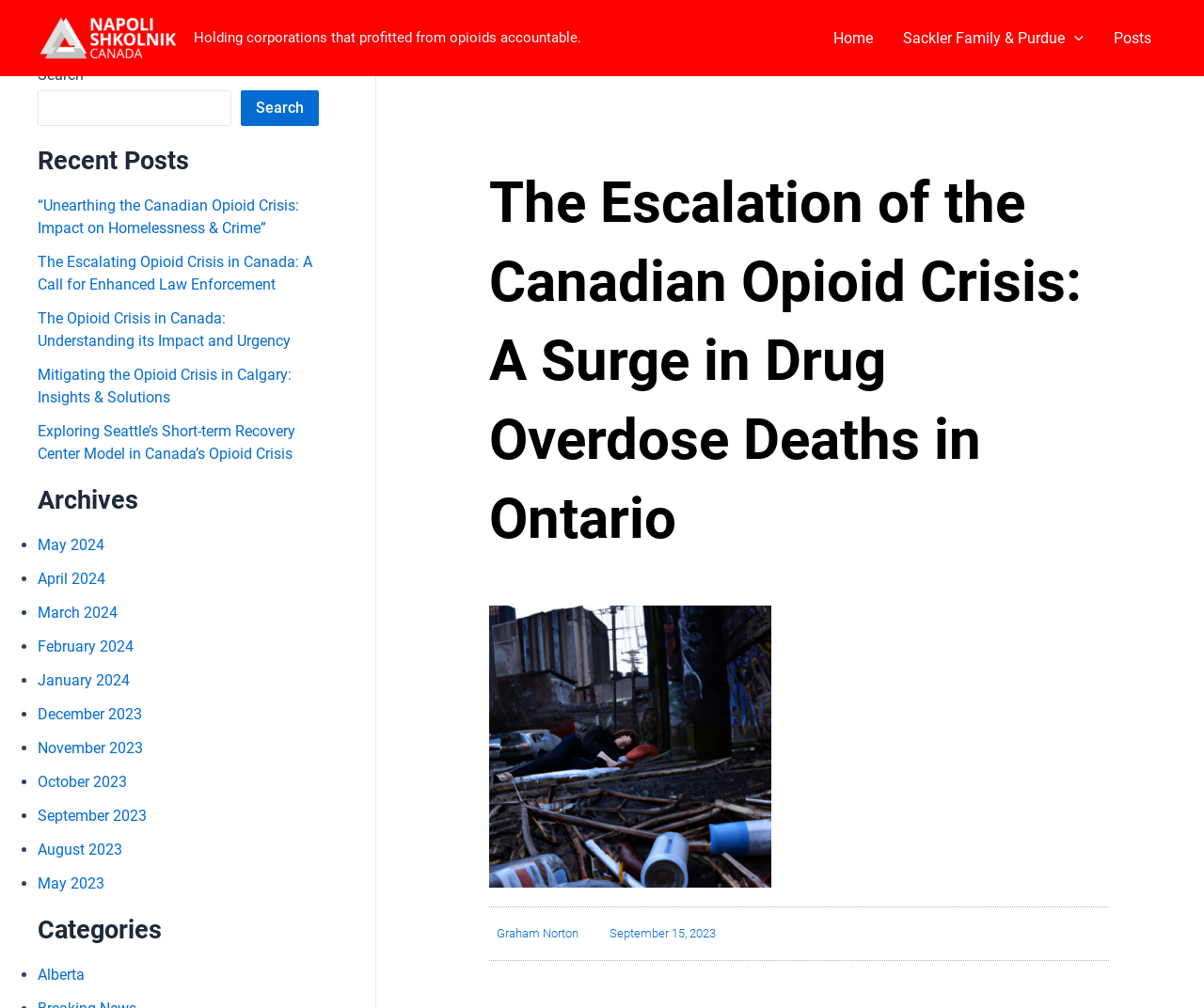Find the bounding box coordinates of the clickable area required to complete the following action: "Read the post '“Unearthing the Canadian Opioid Crisis: Impact on Homelessness & Crime”'".

[0.031, 0.195, 0.248, 0.235]